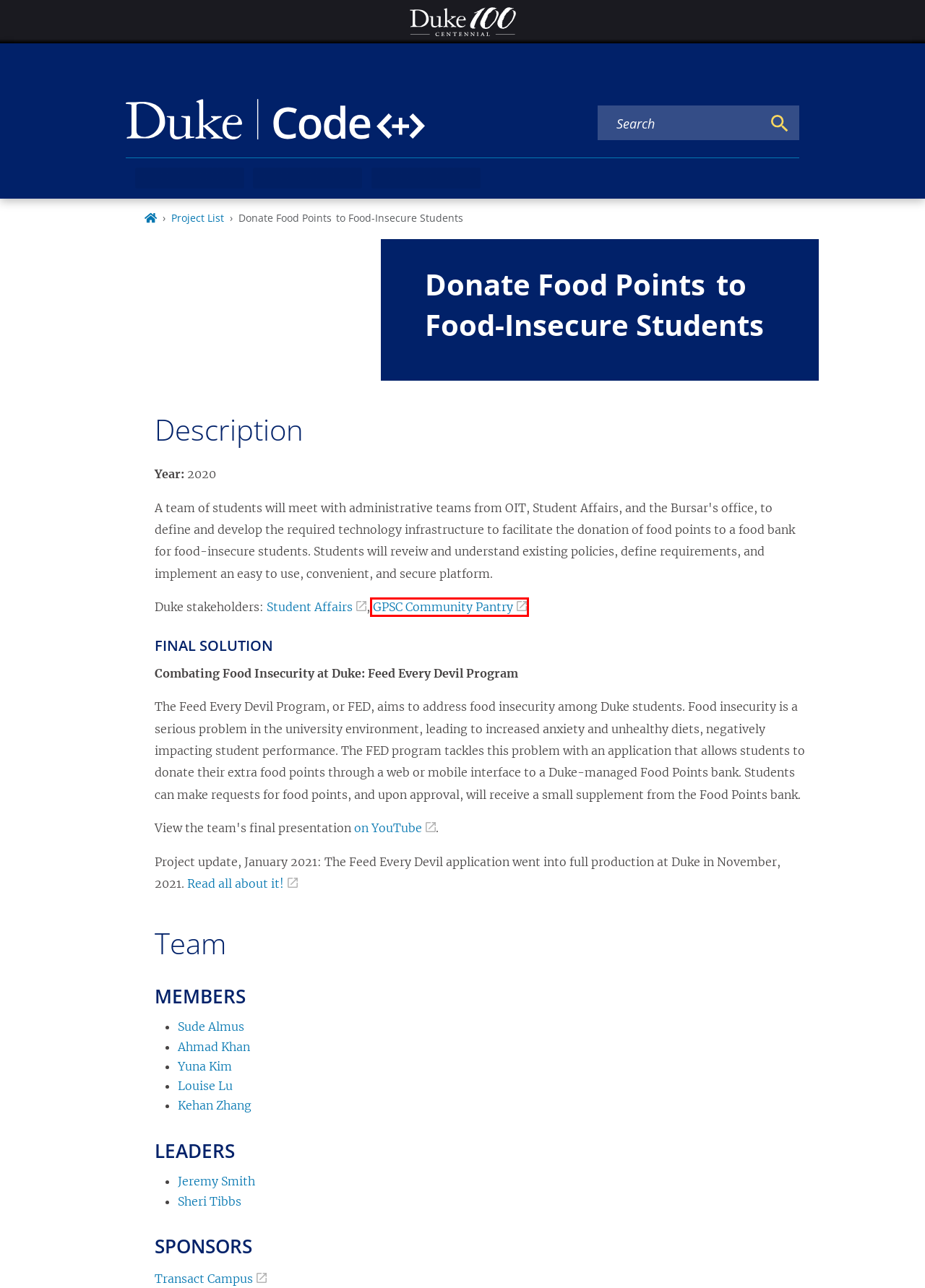You have a screenshot of a webpage with a red bounding box highlighting a UI element. Your task is to select the best webpage description that corresponds to the new webpage after clicking the element. Here are the descriptions:
A. Duke Student Affairs
B. Working Together to Fight Food Insecurity on Campus | Duke Today
C. Welcome dukegpsc.org - BlueHost.com
D. Duke University
E. Duke Centennial - Celebrating the past, inspiring the present and looking toward the future
F. Duke University Privacy Statement | Office of Audit, Risk and Compliance
G. Duke Accessibility
H. Transact | One Connected Experience

C